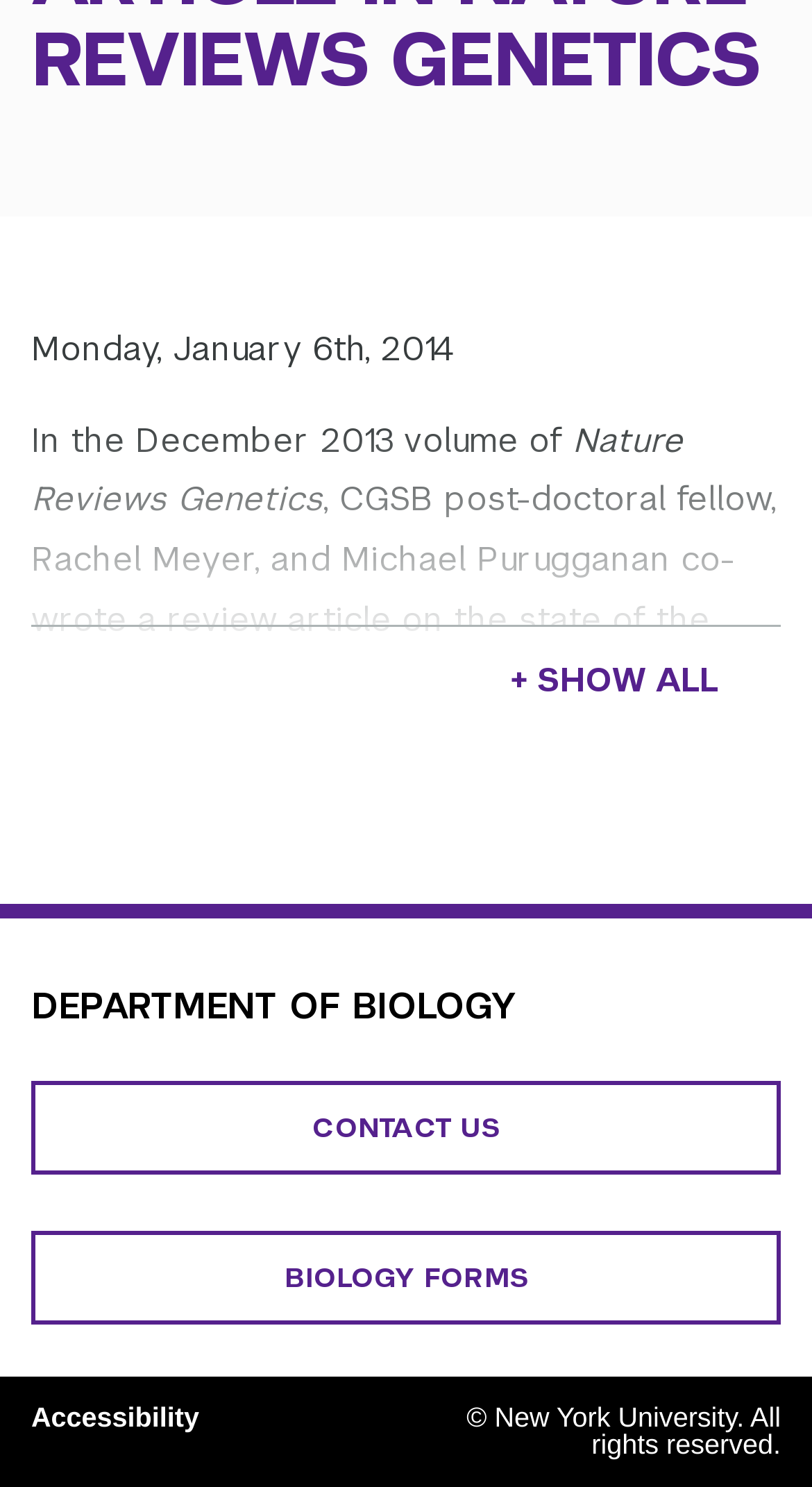Please provide the bounding box coordinate of the region that matches the element description: + Show All. Coordinates should be in the format (top-left x, top-left y, bottom-right x, bottom-right y) and all values should be between 0 and 1.

[0.551, 0.422, 0.962, 0.495]